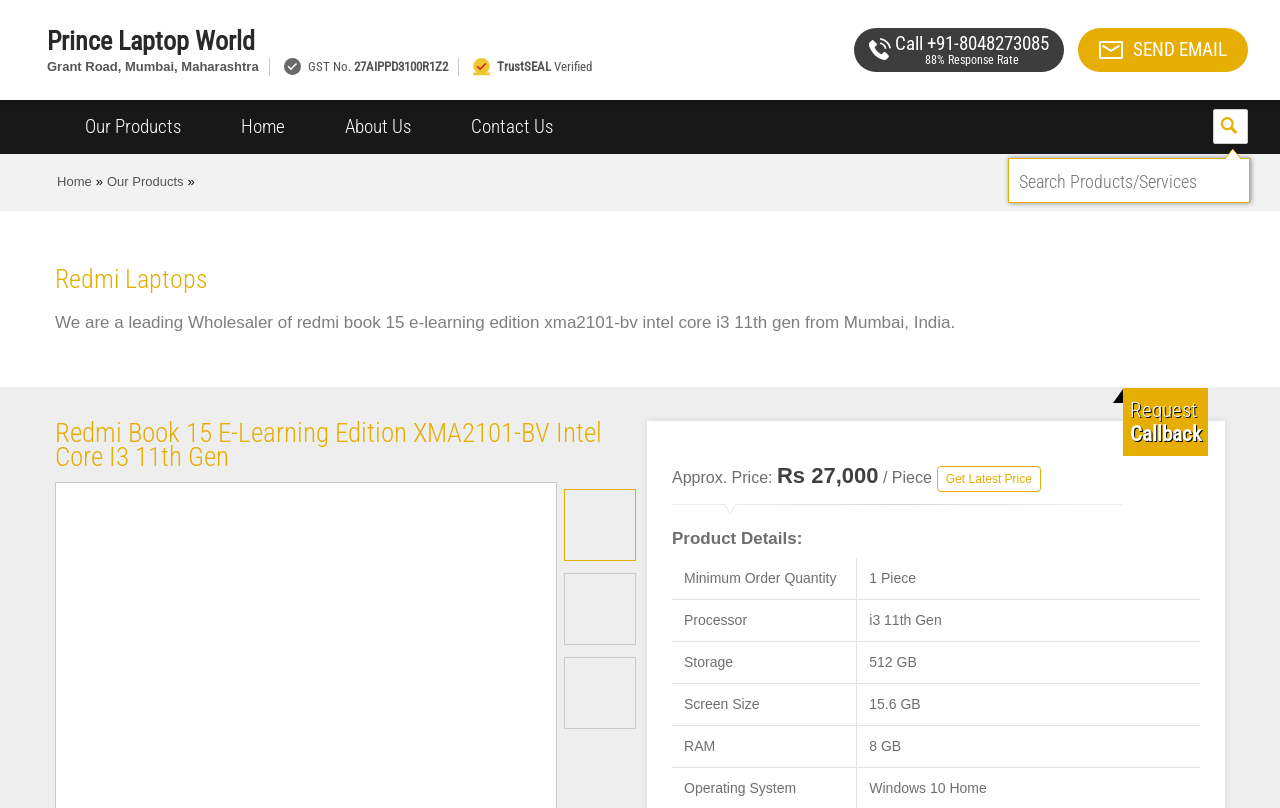Create a detailed summary of all the visual and textual information on the webpage.

The webpage is about a wholesaler of Redmi Laptops, specifically the Redmi Book 15 E-Learning Edition XMA2101-BV Intel Core I3 11th Gen. At the top, there is a logo of Prince Laptop World, a Mumbai-based company, along with their address and GST number. Below this, there are links to the company's products, home page, about us, and contact us sections.

On the left side, there is a search bar where users can search for products or services. Above this, there are links to the company's products and home page again.

The main content of the page is about the Redmi Book 15 E-Learning Edition laptop, which includes its price, product details, and specifications. The price is approximately Rs 27,000 per piece. The product details section includes a table with rows for minimum order quantity, processor, storage, screen size, and RAM. The specifications are listed in a grid format with two columns, one for the feature and the other for the value.

On the right side, there is a call-to-action button to get a call from the company, along with a request callback option. There are also several images of the laptop scattered throughout the page.